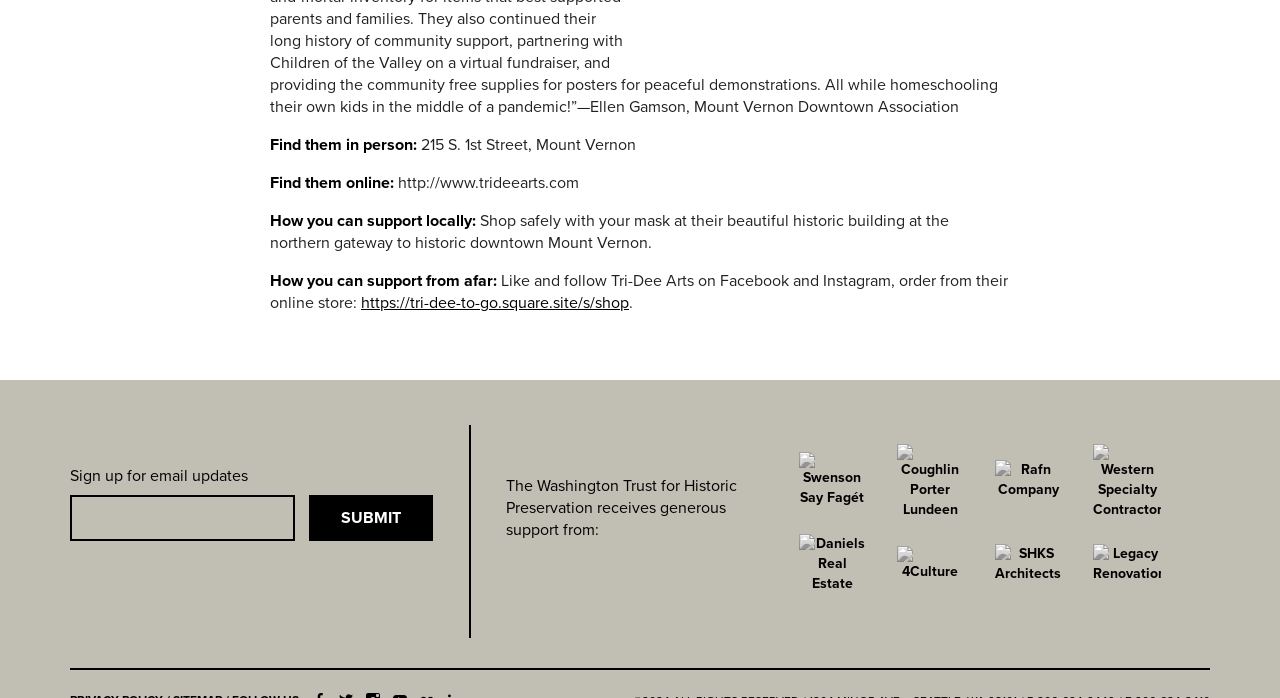Can you determine the bounding box coordinates of the area that needs to be clicked to fulfill the following instruction: "Learn more about Swenson Say Fagét"?

[0.612, 0.54, 0.688, 0.646]